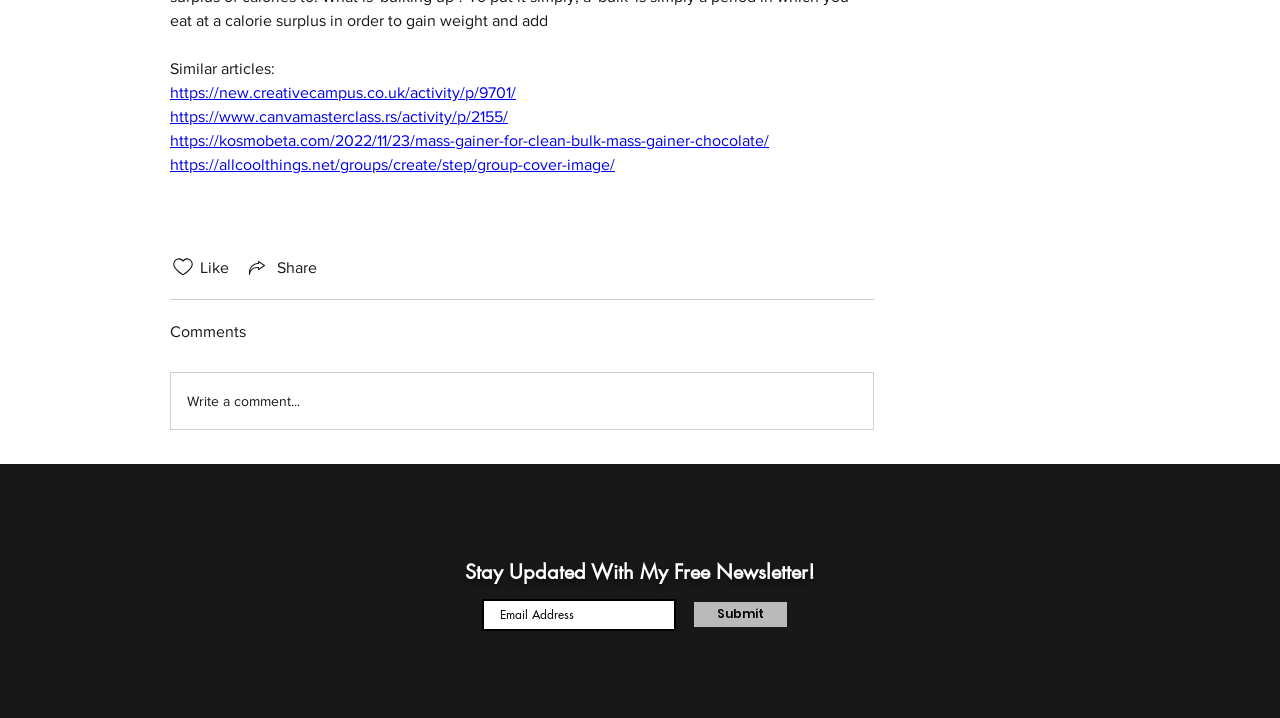What is required to submit the newsletter form?
Please respond to the question thoroughly and include all relevant details.

The textbox with the label 'Email Address' has a required attribute set to True, indicating that it must be filled in before the form can be submitted.